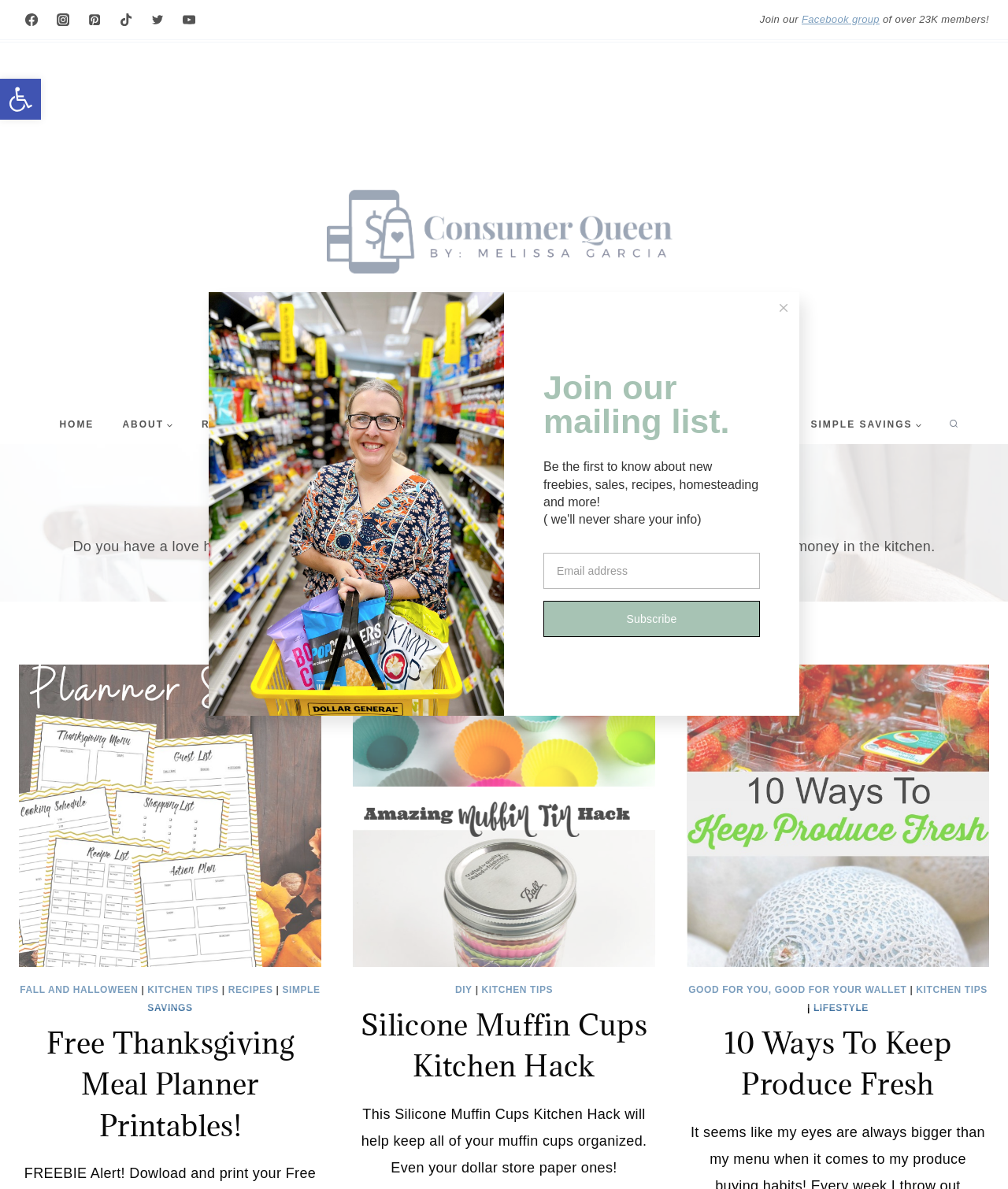Answer the question in one word or a short phrase:
How many navigation menu items are there?

9